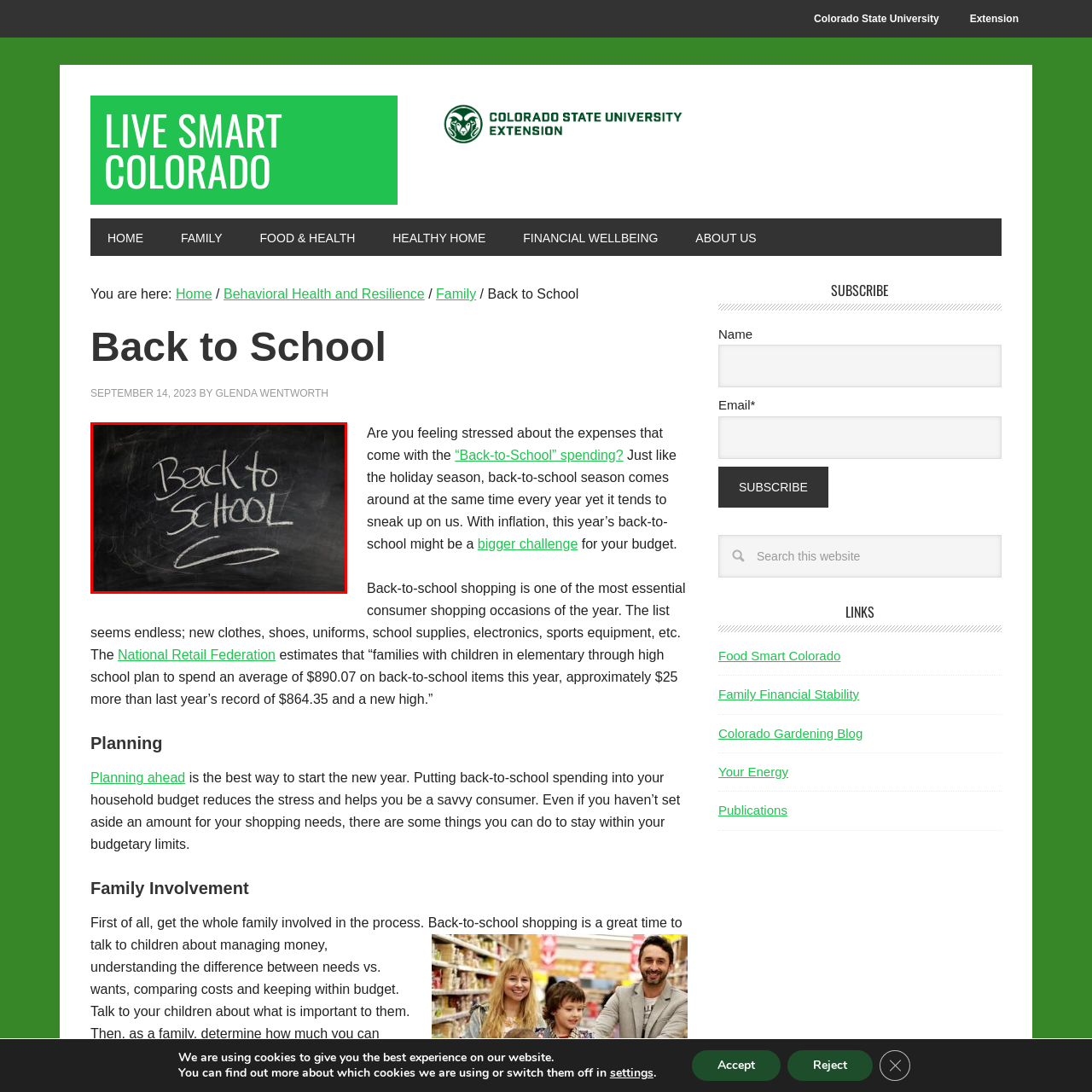What is the color of the chalk used?
Observe the section of the image outlined in red and answer concisely with a single word or phrase.

White